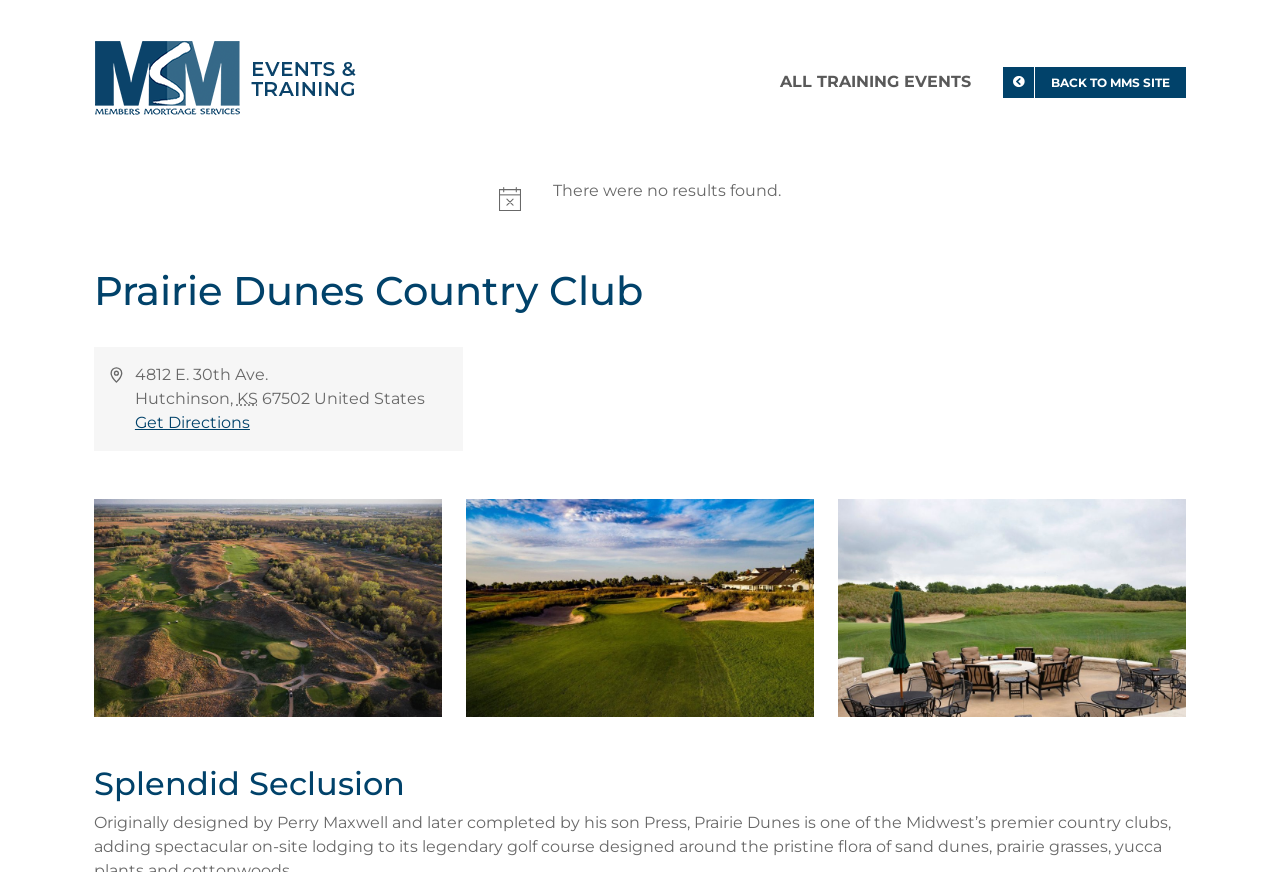Please identify the primary heading of the webpage and give its text content.

Prairie Dunes Country Club